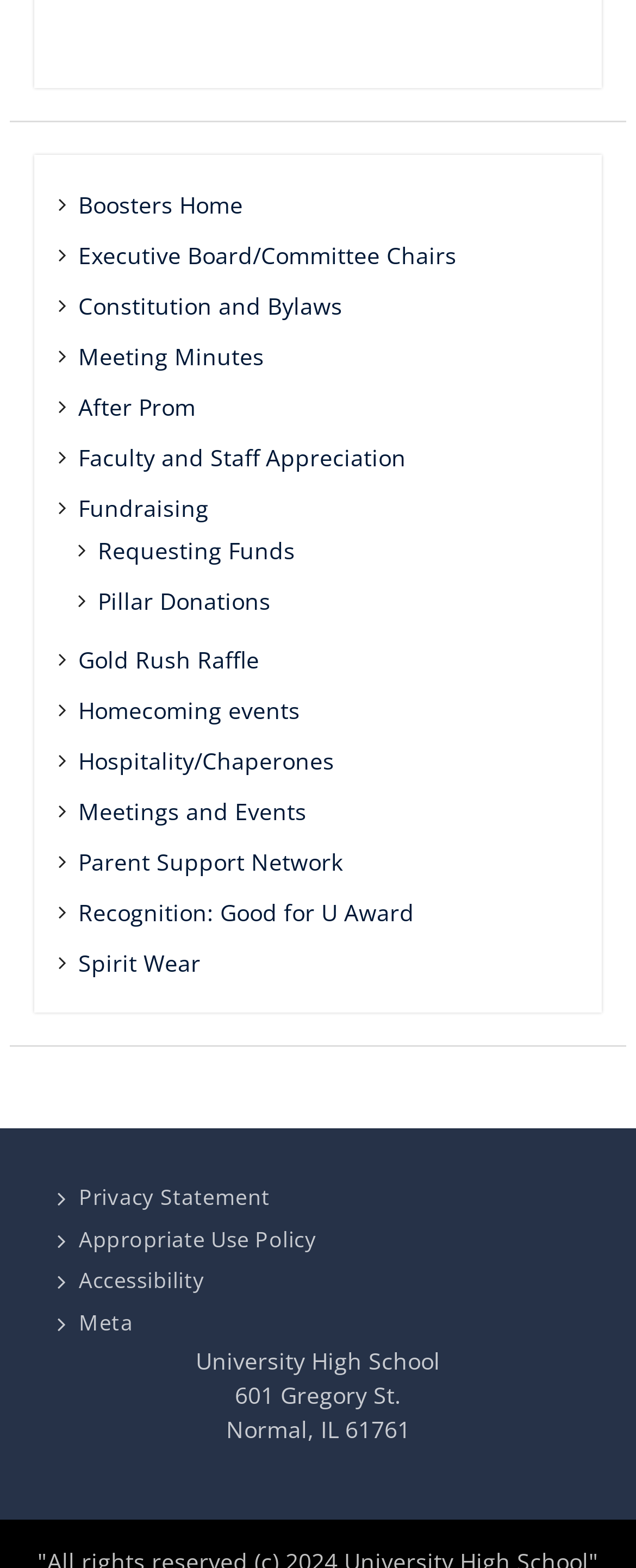Please determine the bounding box coordinates of the clickable area required to carry out the following instruction: "Visit 'FE International'". The coordinates must be four float numbers between 0 and 1, represented as [left, top, right, bottom].

None